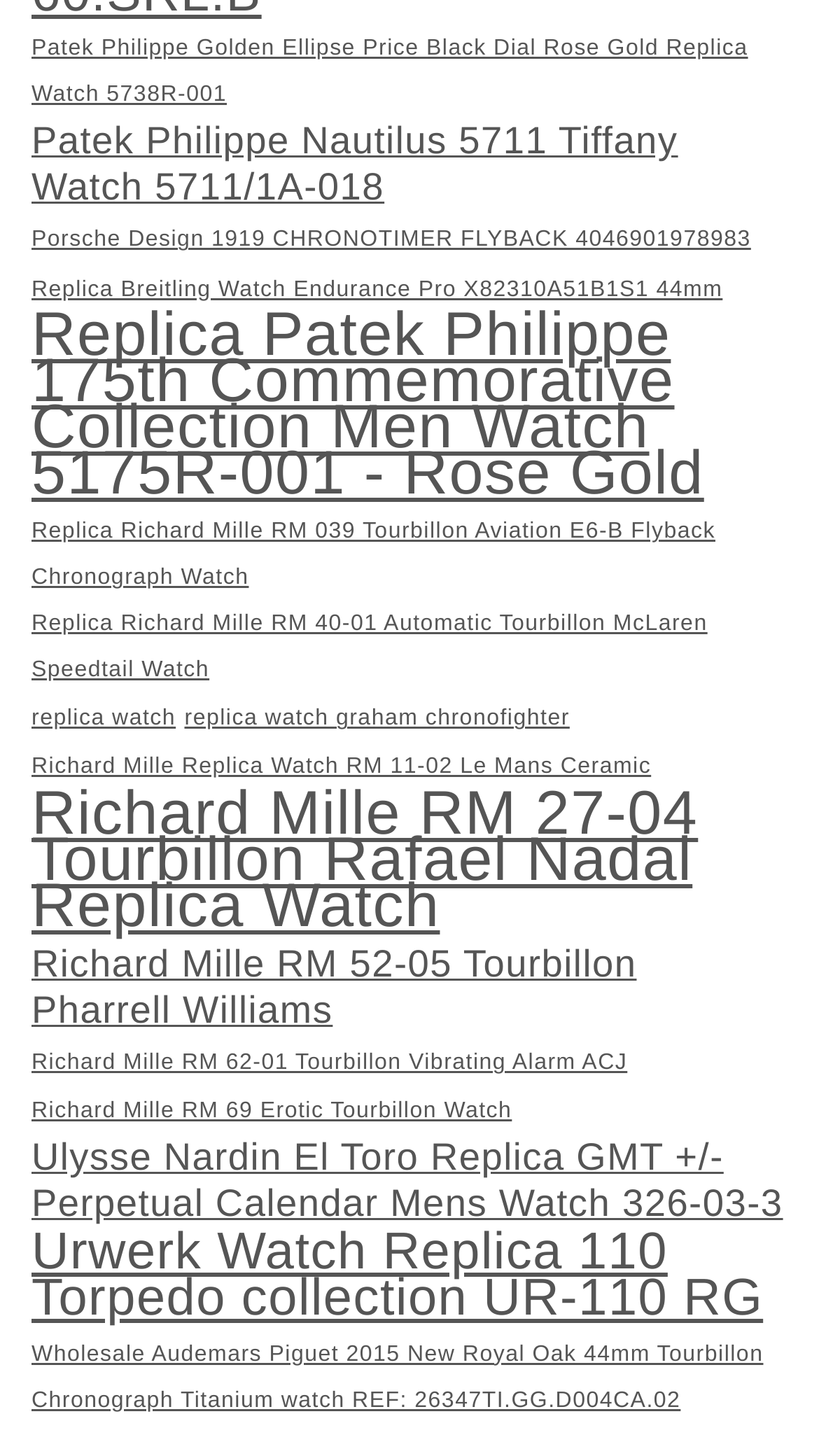Identify and provide the bounding box for the element described by: "Facebook".

None